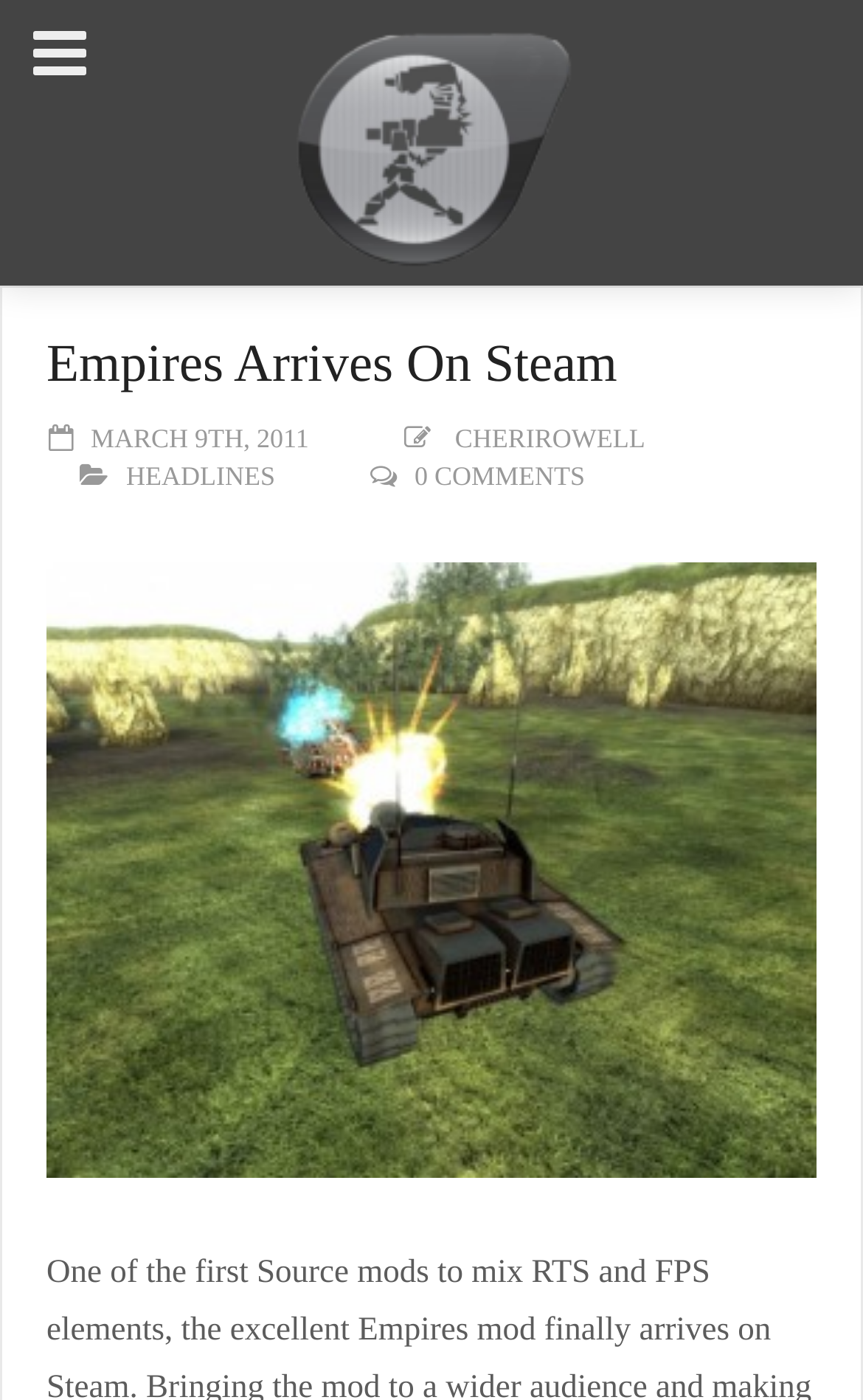Respond concisely with one word or phrase to the following query:
Who is the author of the article?

CHERIROWELL